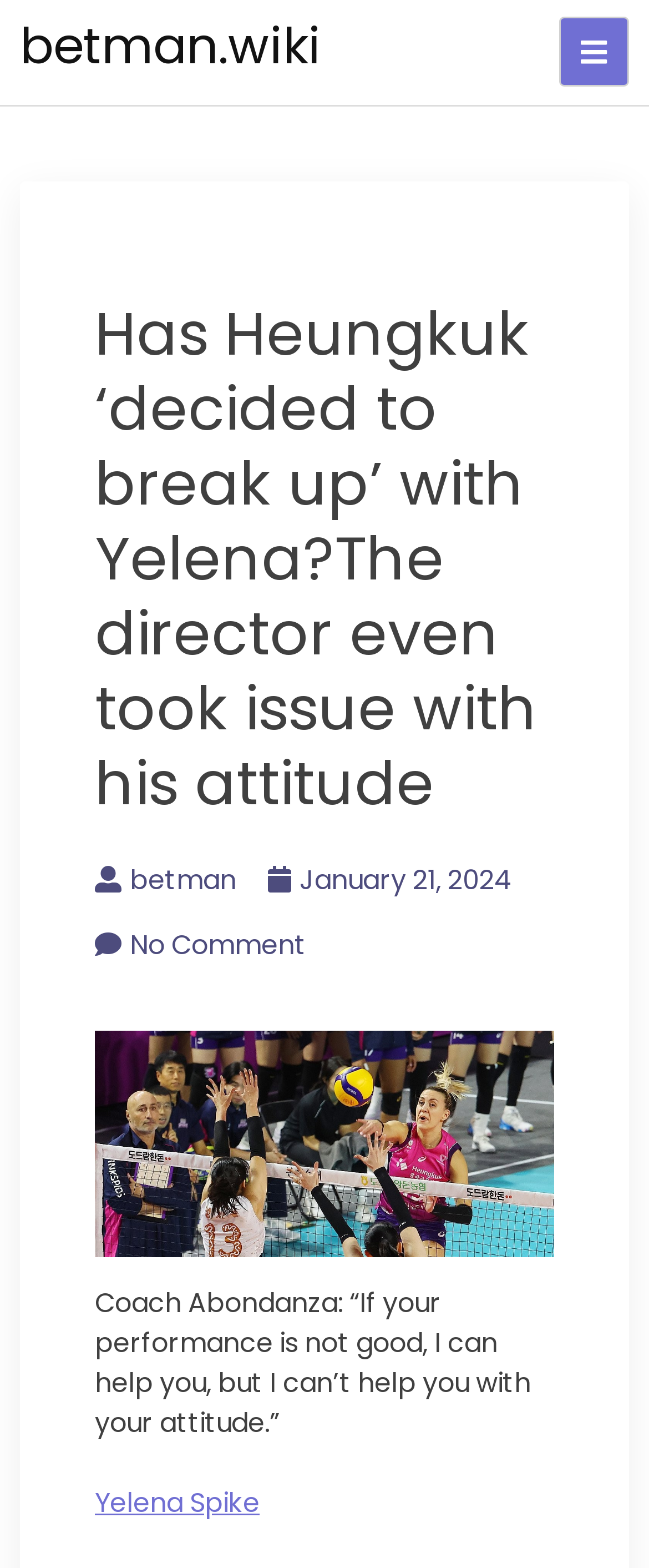What is the date of the article?
Give a comprehensive and detailed explanation for the question.

I found the date by looking at the link ' January 21, 2024' which is a timestamp for the article.